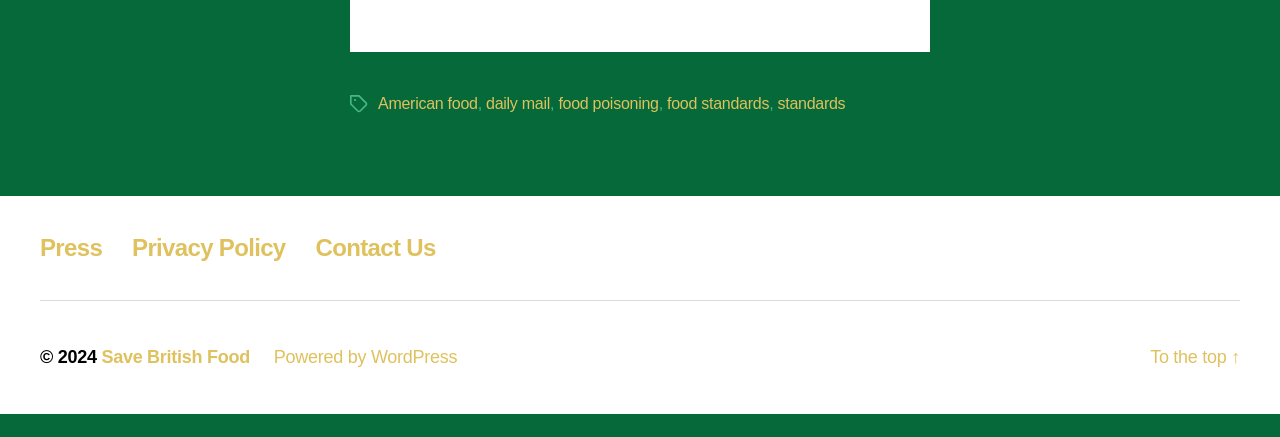Answer the following in one word or a short phrase: 
What is the name of the website's theme or platform?

WordPress